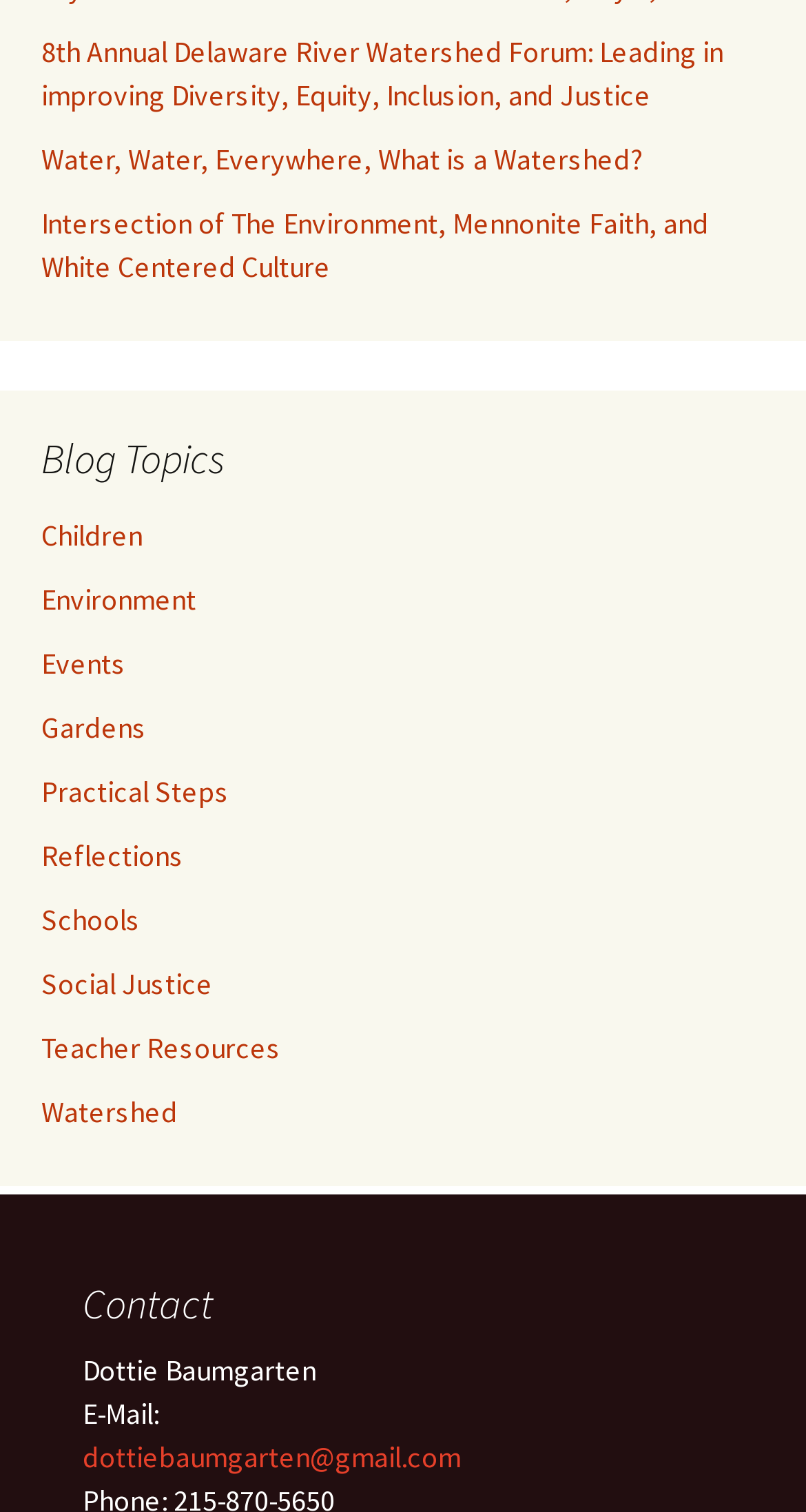Find the bounding box coordinates of the element to click in order to complete this instruction: "Contact Dottie Baumgarten via email". The bounding box coordinates must be four float numbers between 0 and 1, denoted as [left, top, right, bottom].

[0.103, 0.952, 0.572, 0.976]